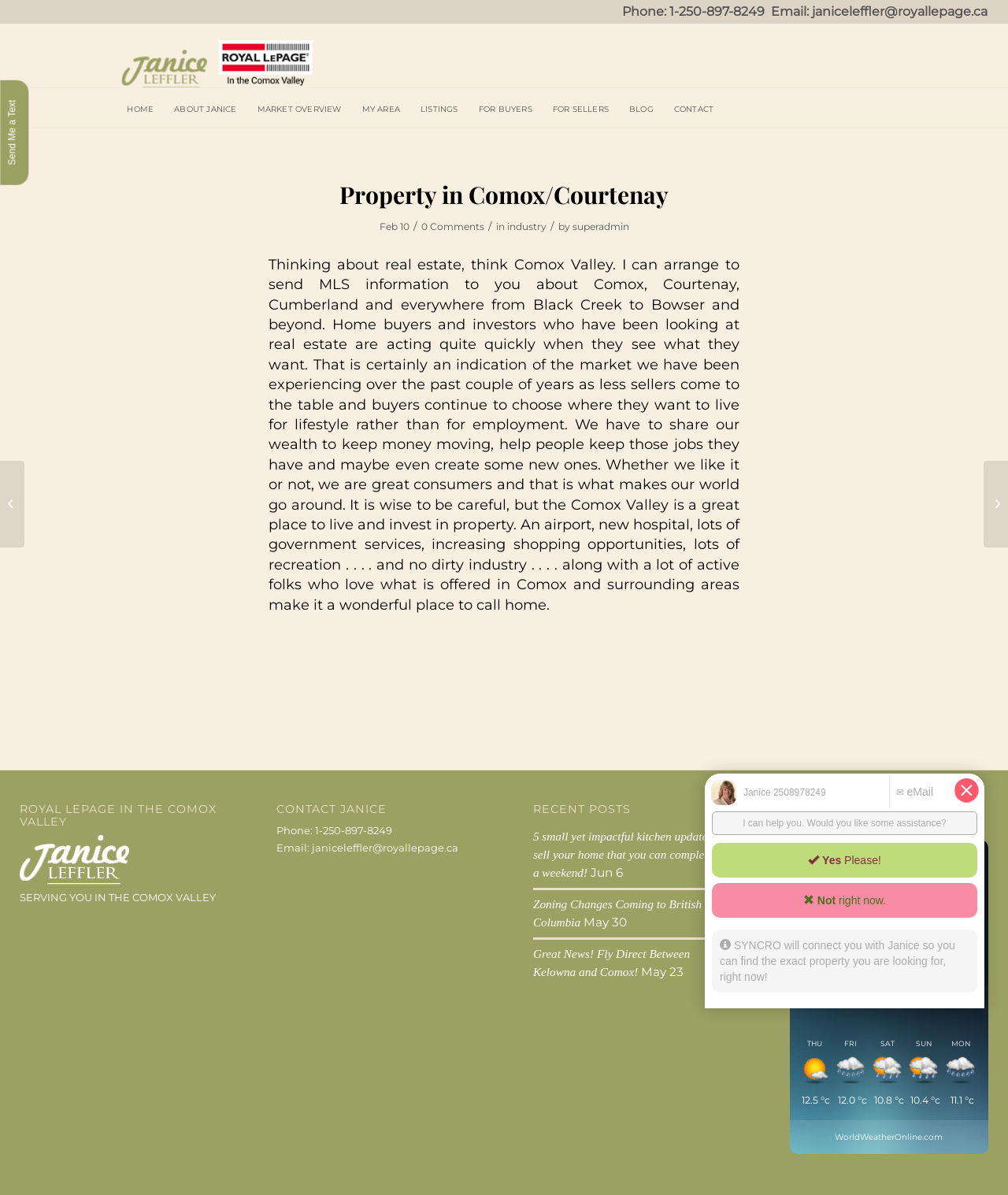Please specify the bounding box coordinates of the element that should be clicked to execute the given instruction: 'Contact Janice via phone'. Ensure the coordinates are four float numbers between 0 and 1, expressed as [left, top, right, bottom].

[0.312, 0.69, 0.389, 0.7]